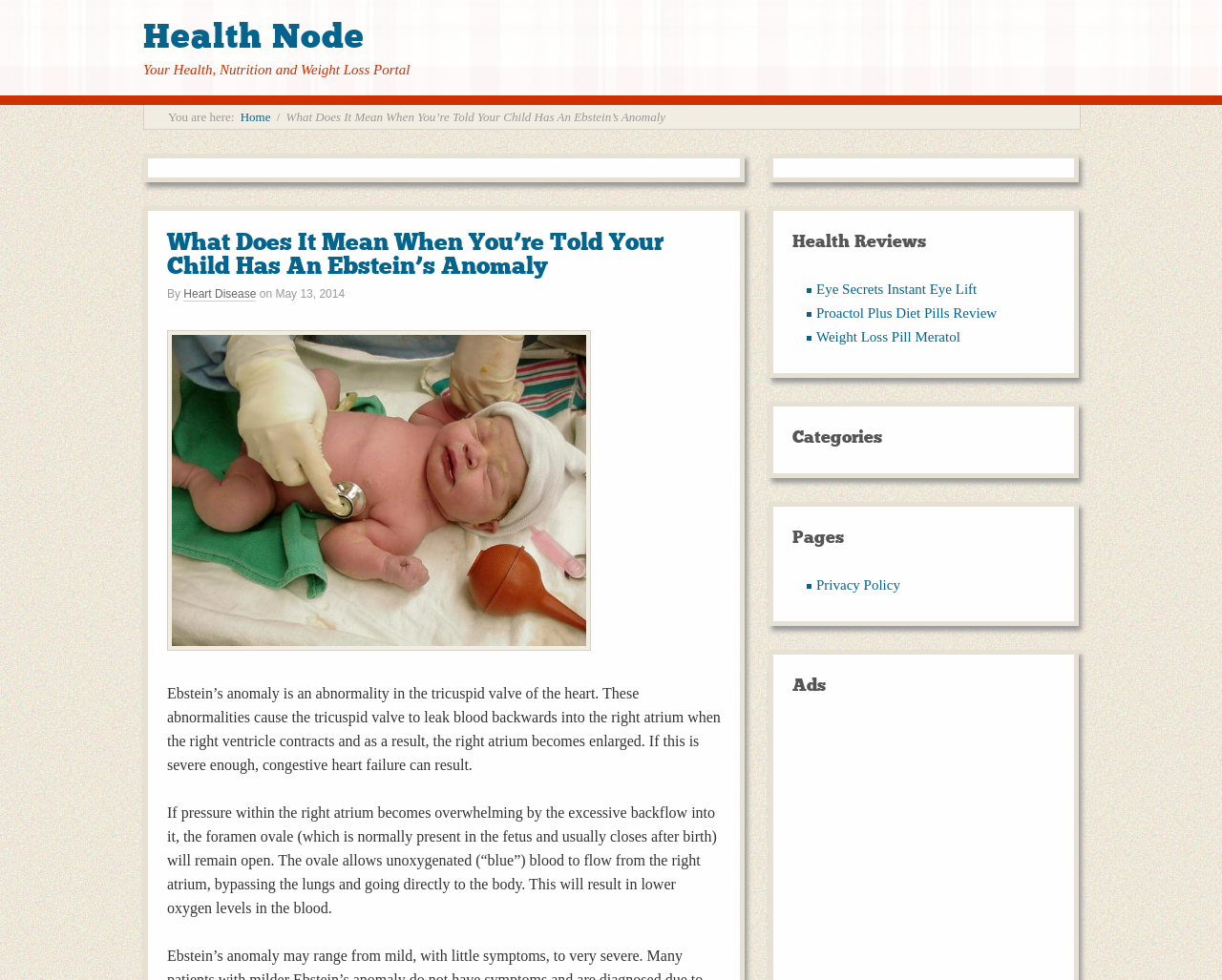Identify the bounding box coordinates of the clickable region required to complete the instruction: "Click the 'Home' link". The coordinates should be given as four float numbers within the range of 0 and 1, i.e., [left, top, right, bottom].

[0.197, 0.112, 0.221, 0.127]